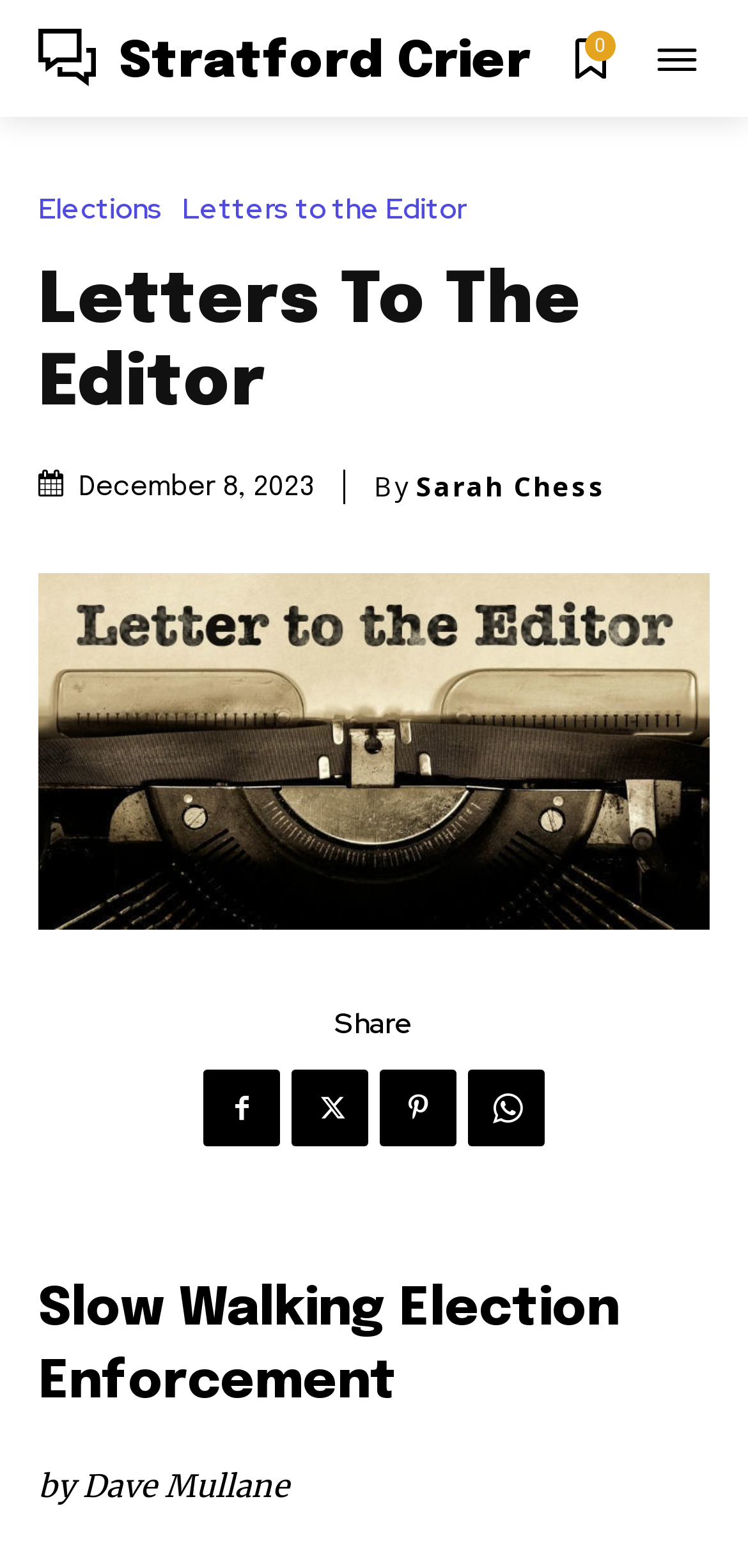Find the bounding box coordinates of the element to click in order to complete this instruction: "Read the article". The bounding box coordinates must be four float numbers between 0 and 1, denoted as [left, top, right, bottom].

None